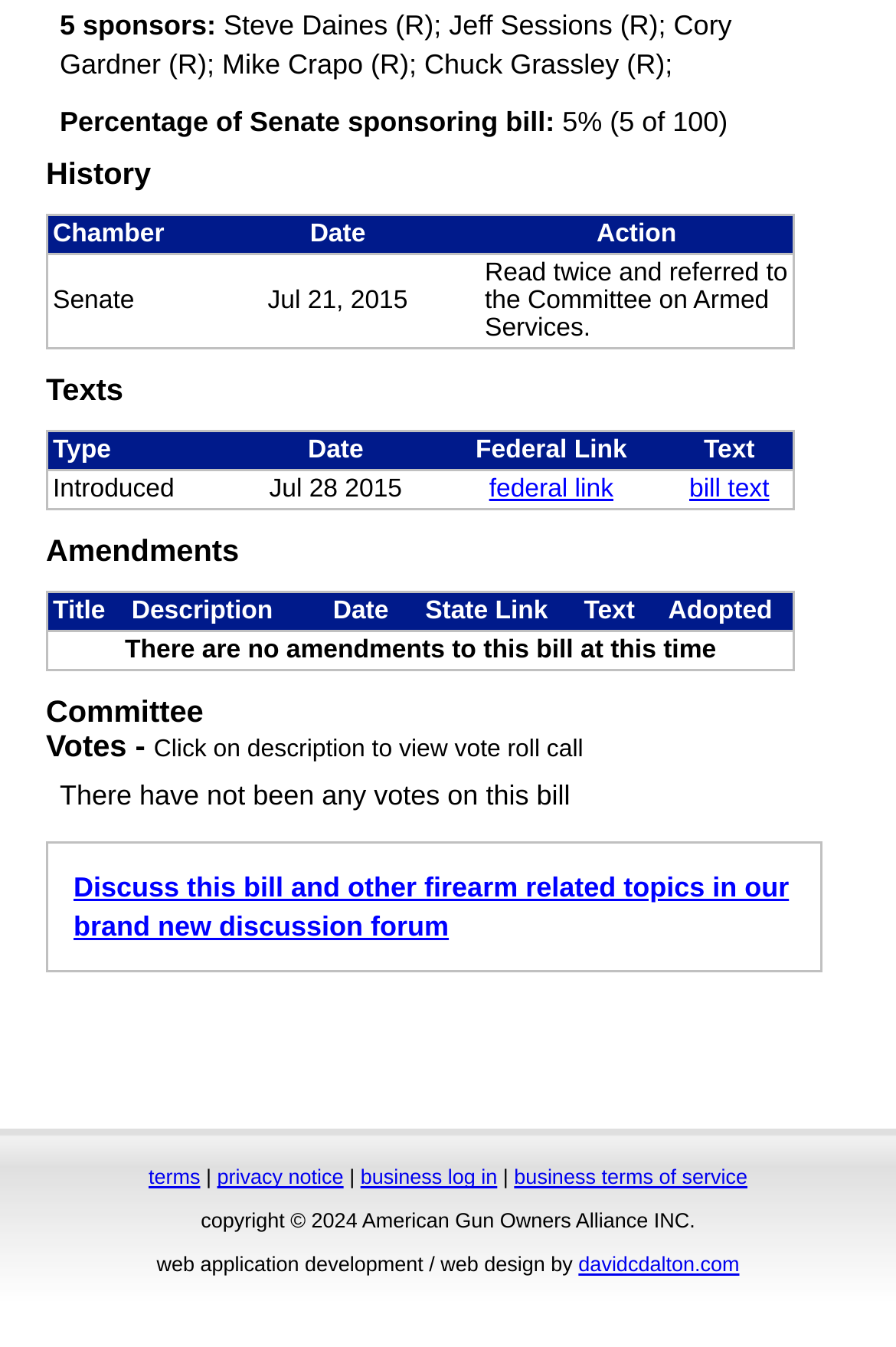What is the link to discuss this bill and other firearm related topics?
Answer the question using a single word or phrase, according to the image.

Discuss this bill and other firearm related topics in our brand new discussion forum